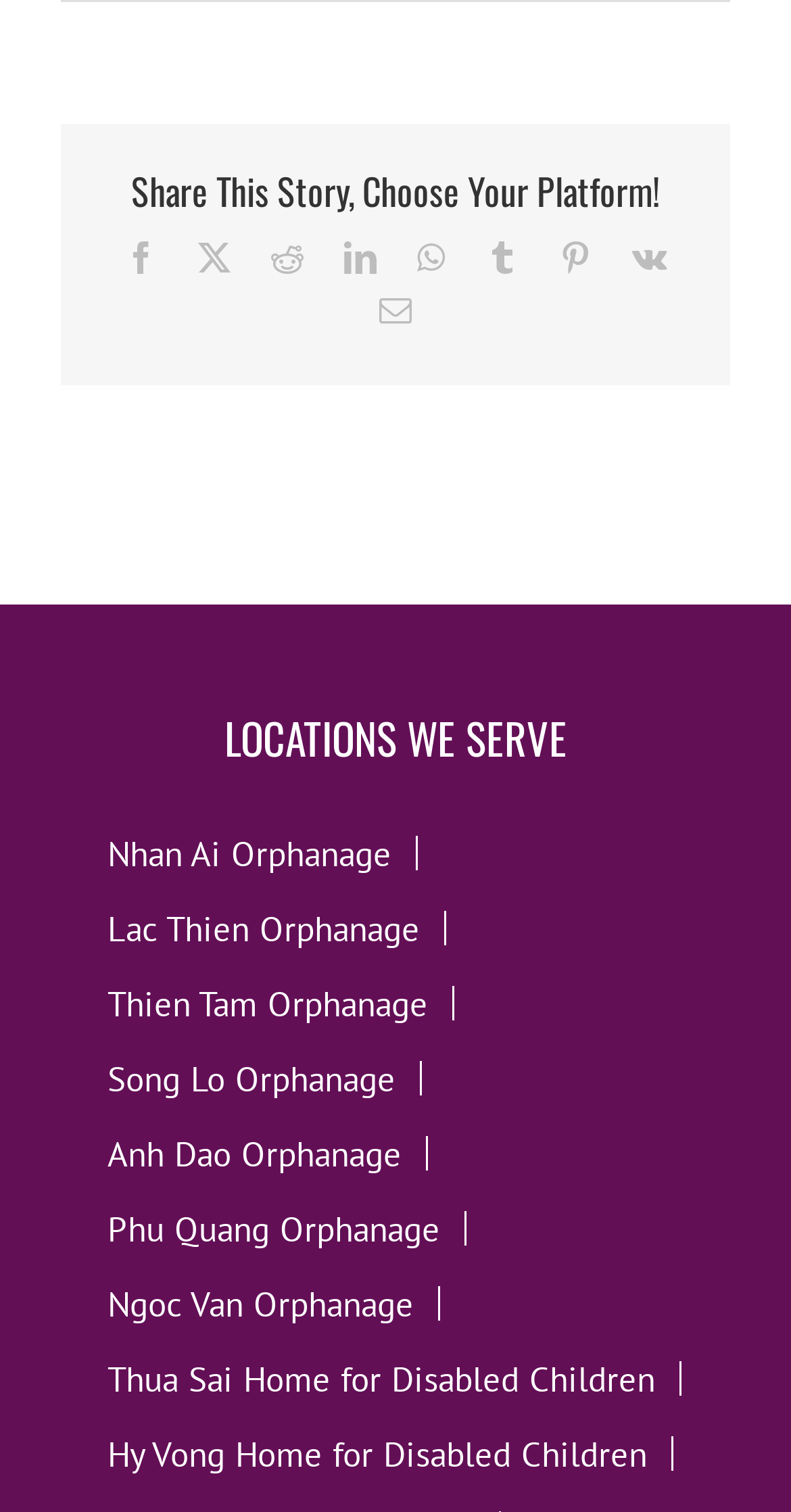Please examine the image and provide a detailed answer to the question: What is the vertical position of the 'LOCATIONS WE SERVE' heading?

The 'LOCATIONS WE SERVE' heading has a y1 coordinate of 0.474 and a y2 coordinate of 0.502, which indicates that it is located in the middle section of the webpage, vertically.